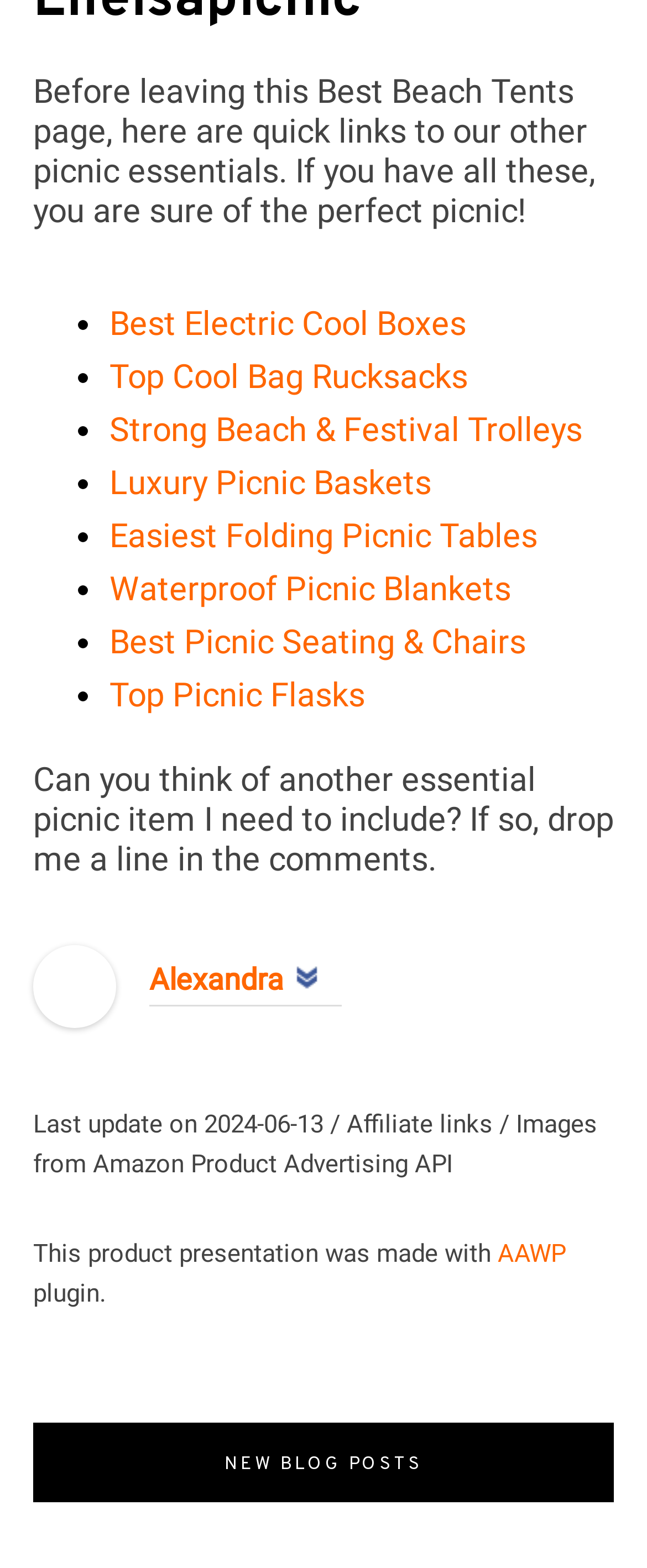Pinpoint the bounding box coordinates of the clickable area needed to execute the instruction: "Check out the latest blog posts". The coordinates should be specified as four float numbers between 0 and 1, i.e., [left, top, right, bottom].

[0.051, 0.907, 0.949, 0.958]